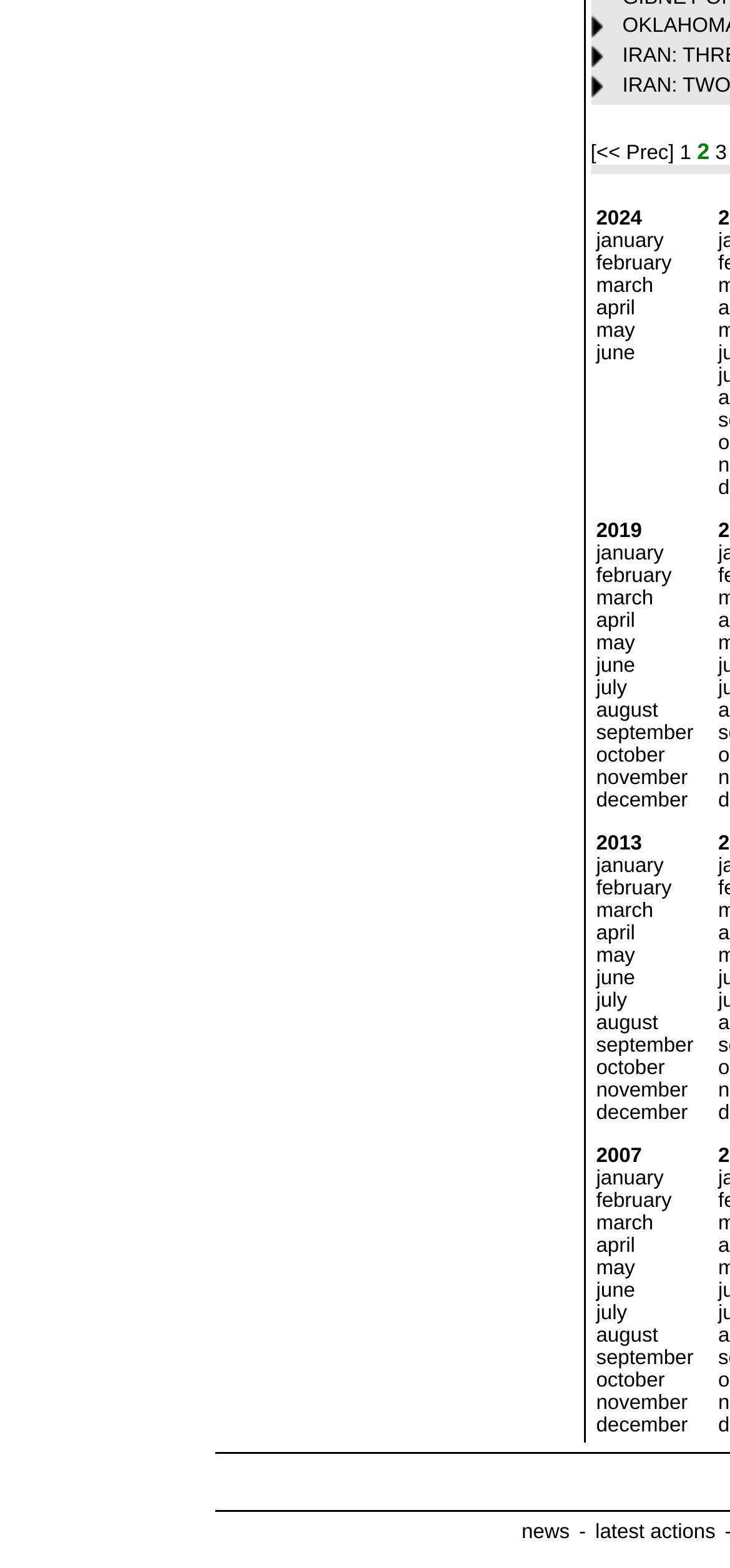Find the bounding box coordinates of the element you need to click on to perform this action: 'view the 2019 calendar'. The coordinates should be represented by four float values between 0 and 1, in the format [left, top, right, bottom].

[0.817, 0.332, 0.95, 0.518]